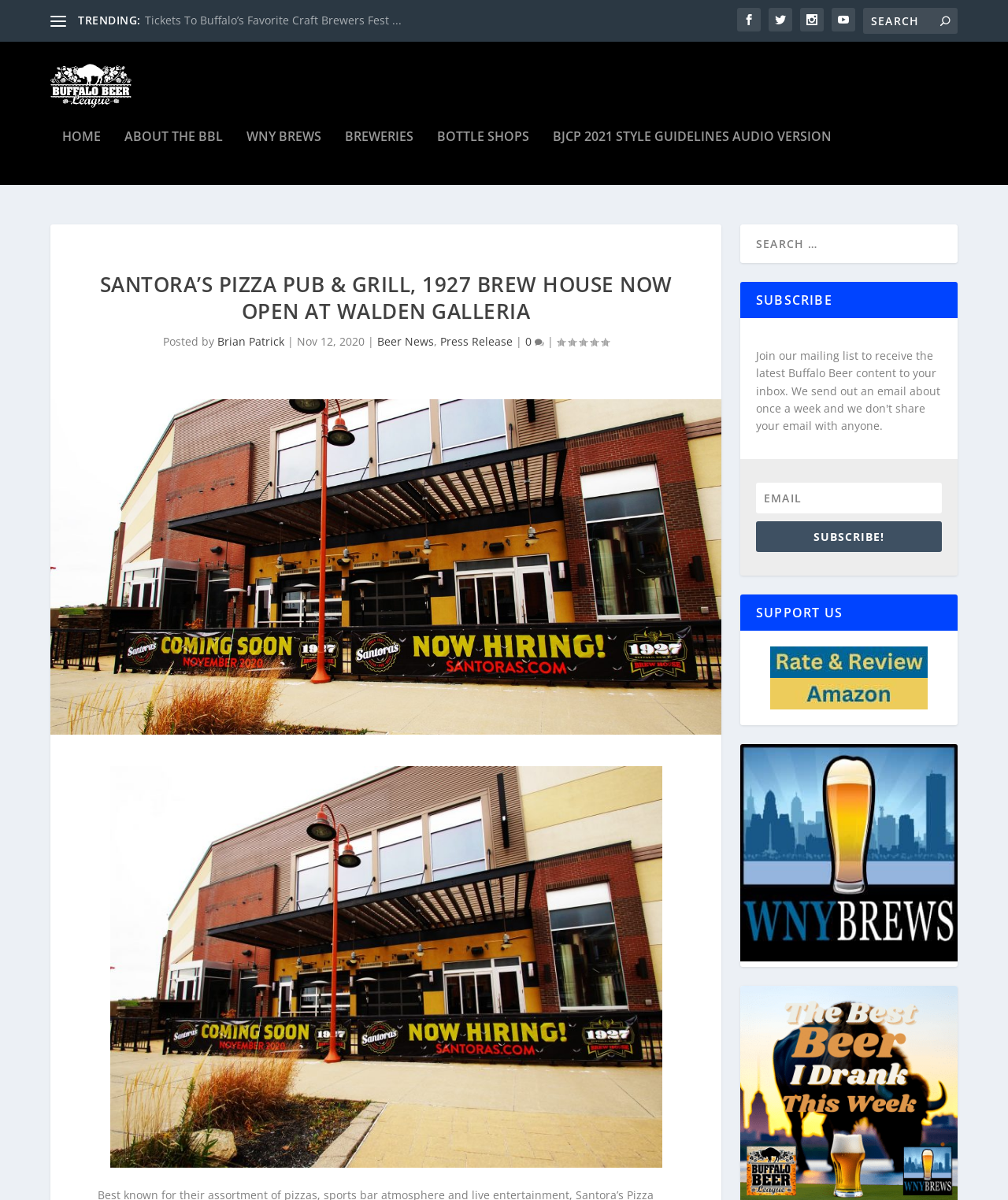Please identify the coordinates of the bounding box for the clickable region that will accomplish this instruction: "Read the article by Brian Patrick".

[0.216, 0.271, 0.282, 0.283]